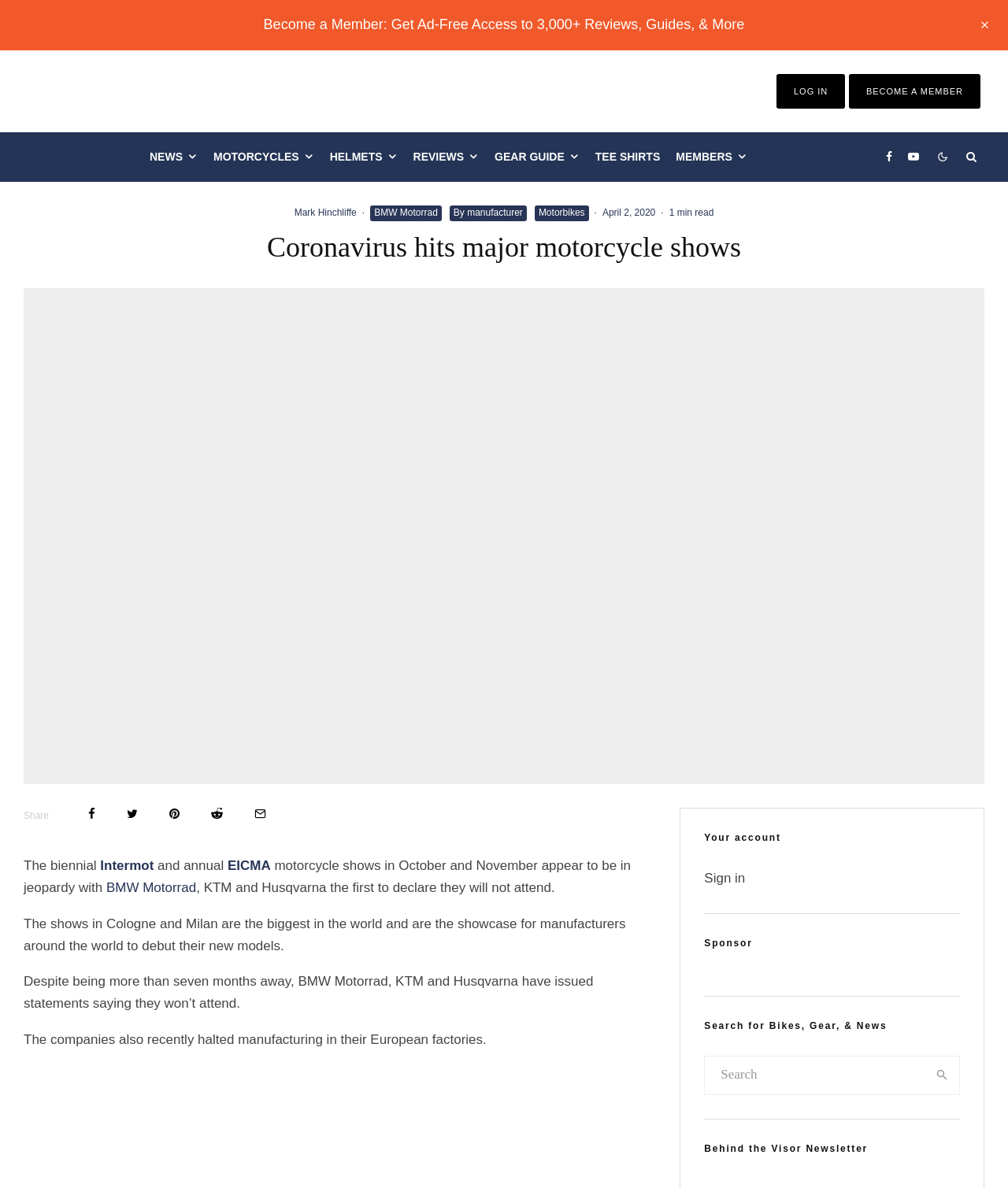Please identify the bounding box coordinates for the region that you need to click to follow this instruction: "Search for bikes, gear, and news".

[0.699, 0.889, 0.918, 0.921]